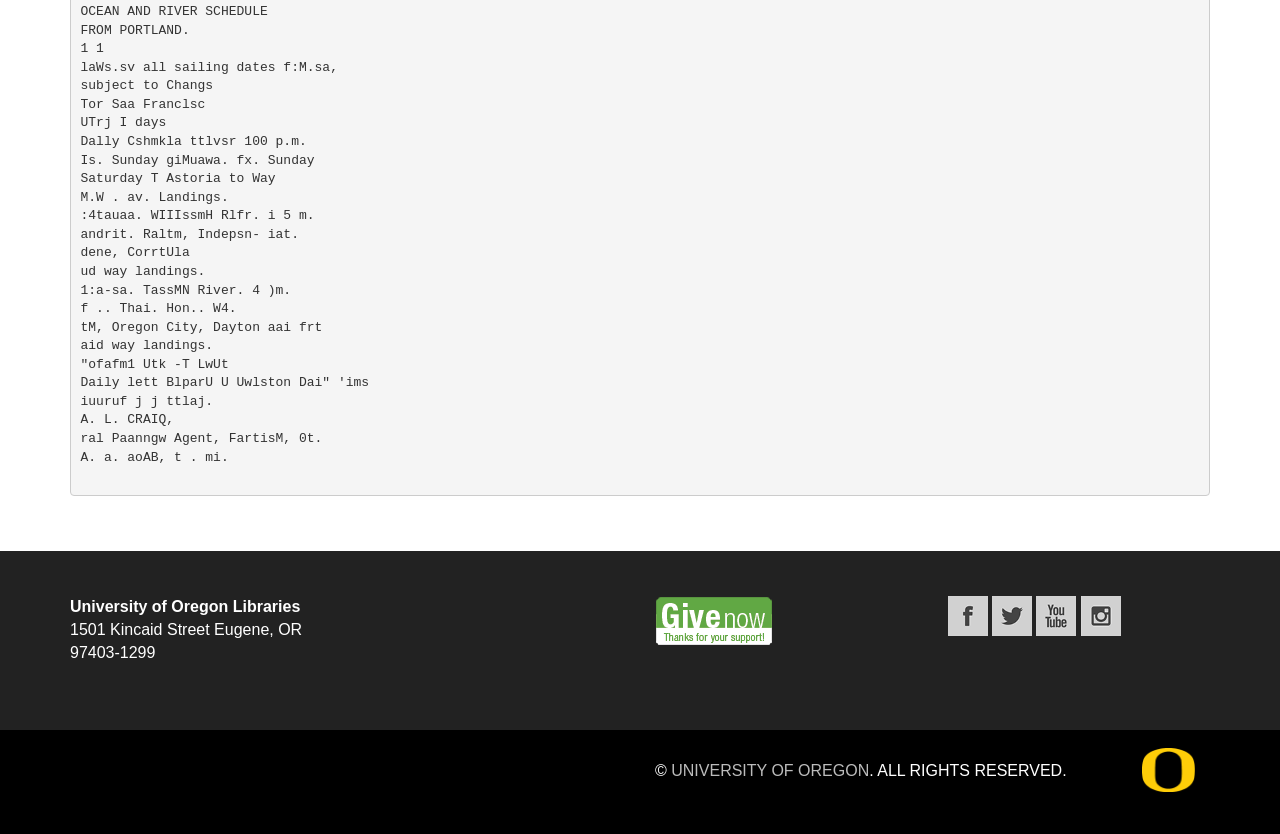What is the name of the university?
Give a thorough and detailed response to the question.

The answer can be found by looking at the StaticText element with the text 'University of Oregon Libraries' at the top of the page. The 'Libraries' part is likely a department or section of the university, so the university name is 'University of Oregon'.